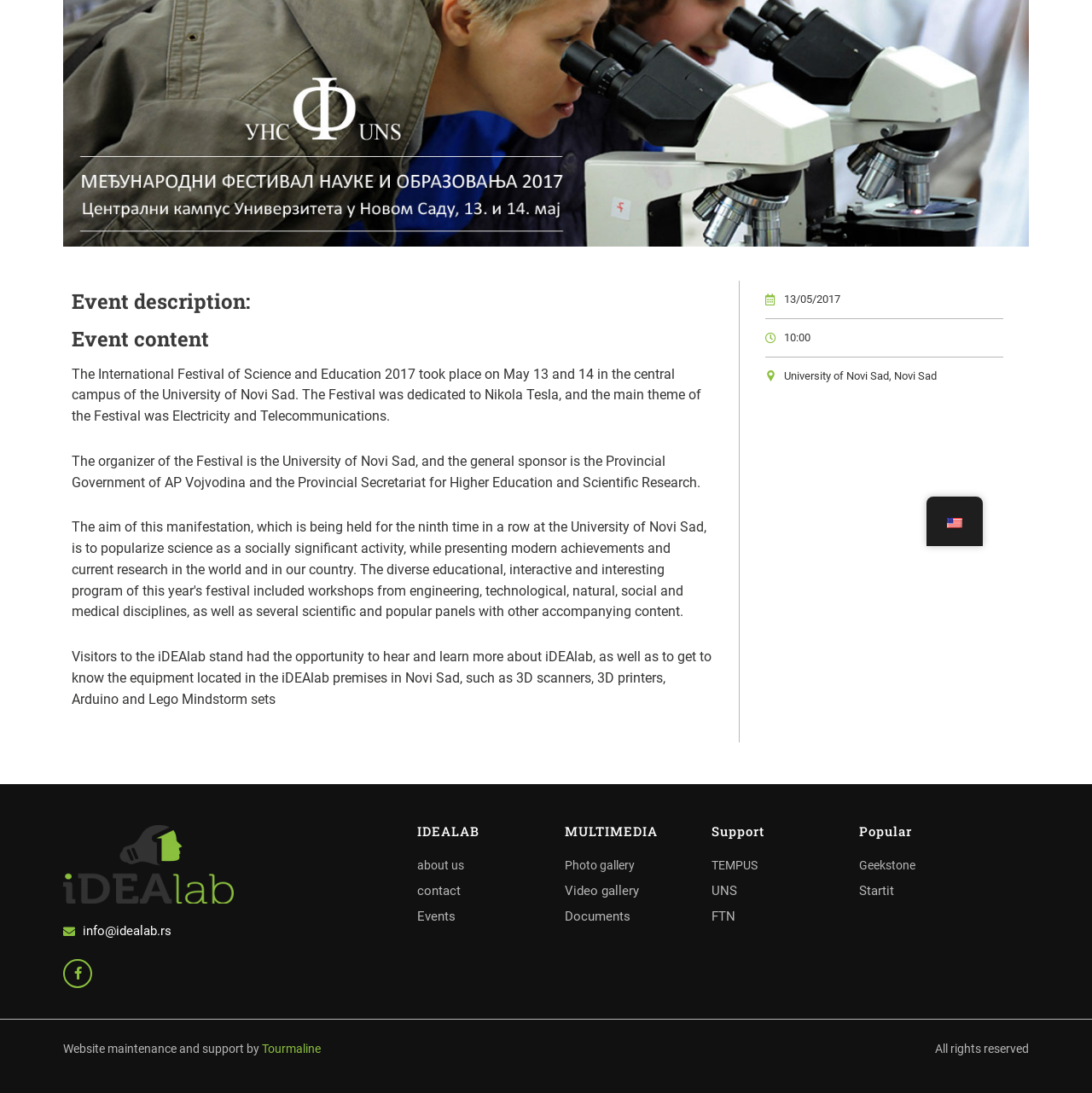Extract the bounding box coordinates for the described element: "contact". The coordinates should be represented as four float numbers between 0 and 1: [left, top, right, bottom].

[0.382, 0.813, 0.422, 0.825]